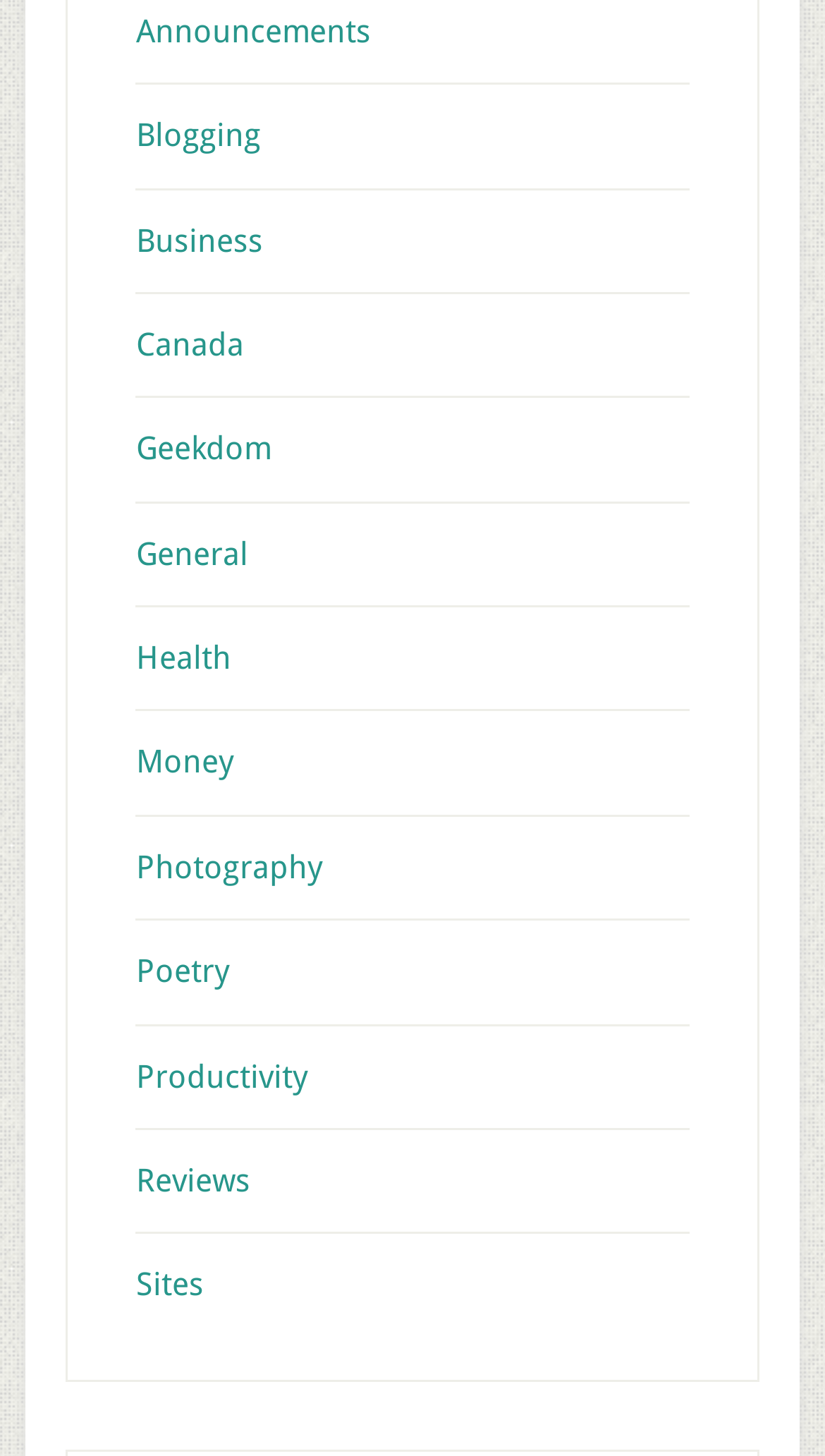Answer the question below with a single word or a brief phrase: 
Is the 'Photography' category located to the right of the 'Poetry' category?

No